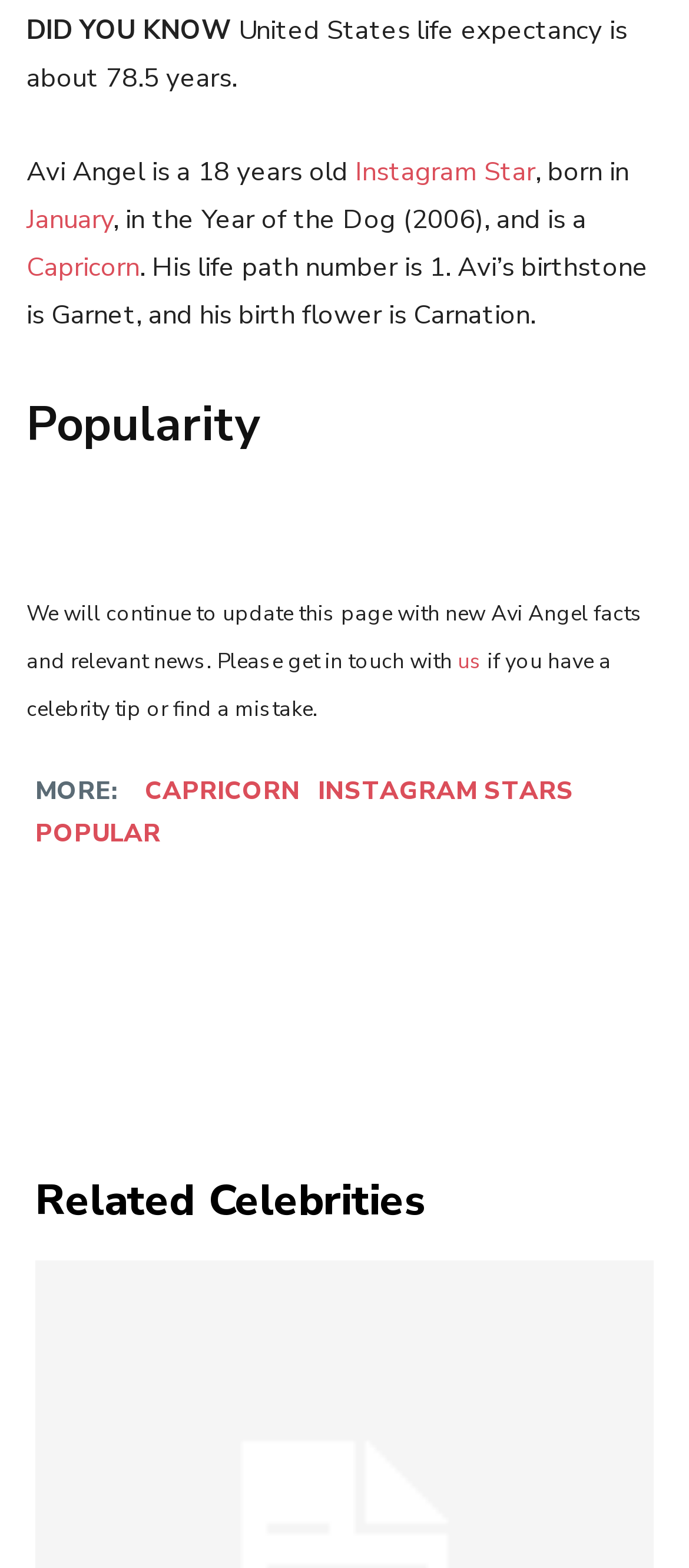Determine the bounding box coordinates for the element that should be clicked to follow this instruction: "Share on Facebook". The coordinates should be given as four float numbers between 0 and 1, in the format [left, top, right, bottom].

[0.051, 0.584, 0.349, 0.629]